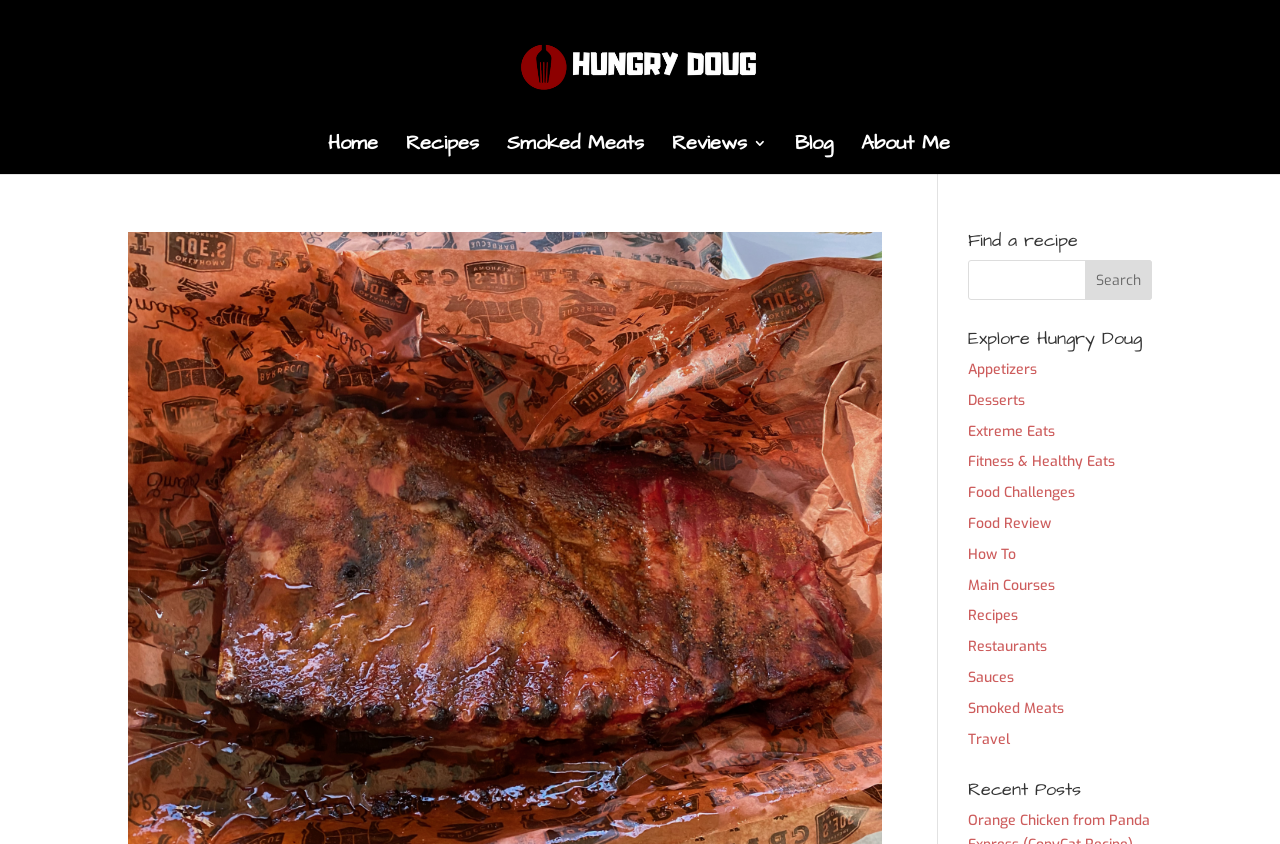How many categories are there in 'Explore Hungry Doug'?
Please describe in detail the information shown in the image to answer the question.

Under the 'Explore Hungry Doug' heading, there are 12 links to different categories, including 'Appetizers', 'Desserts', 'Extreme Eats', and so on, which can be counted to get the total number of categories.